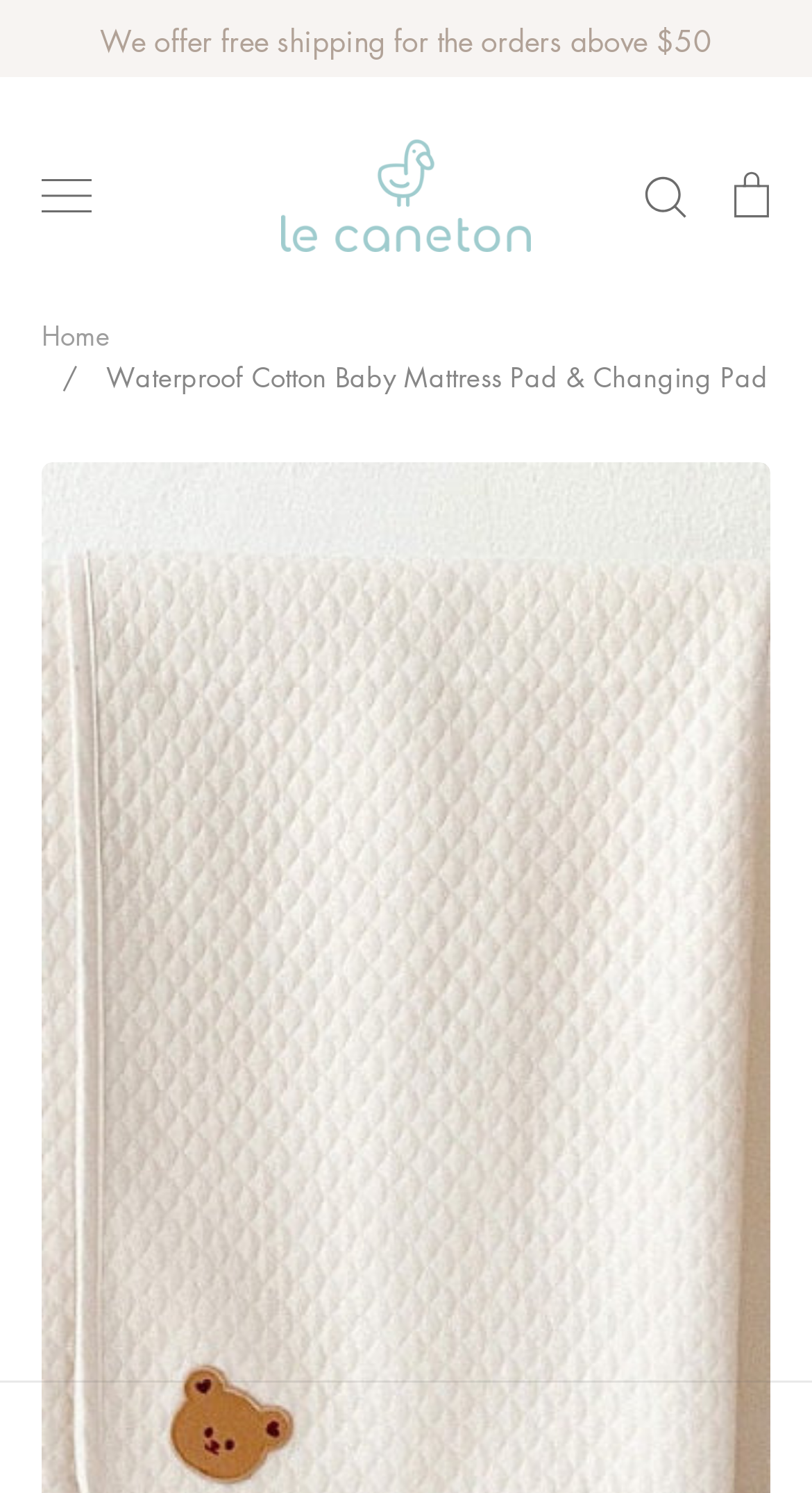Please answer the following question using a single word or phrase: What is the brand name of the product?

Le Caneton